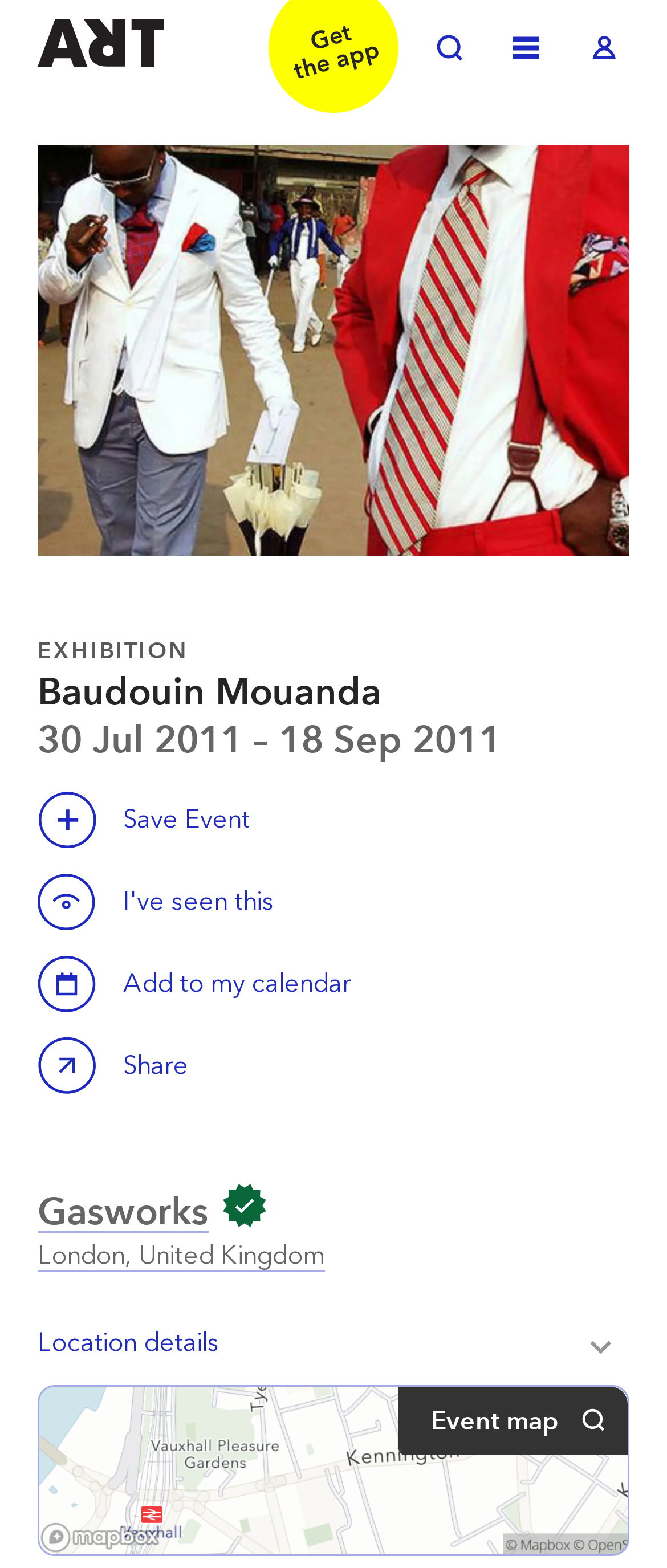Where is the exhibition taking place?
Using the visual information, respond with a single word or phrase.

Gasworks, London